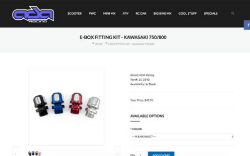Describe every significant element in the image thoroughly.

The image showcases a product fitting kit designed for Kawasaki 750/800 models, featuring three distinct colored components: black, red, and blue. Each item is strategically placed to highlight their designs and functionality. The background reflects a modern web layout, presenting product details such as the name, SKU number, and availability. This enticing visual serves to attract potential buyers looking for high-quality accessories tailored for their motorcycles, emphasizing the variety and customization options available.